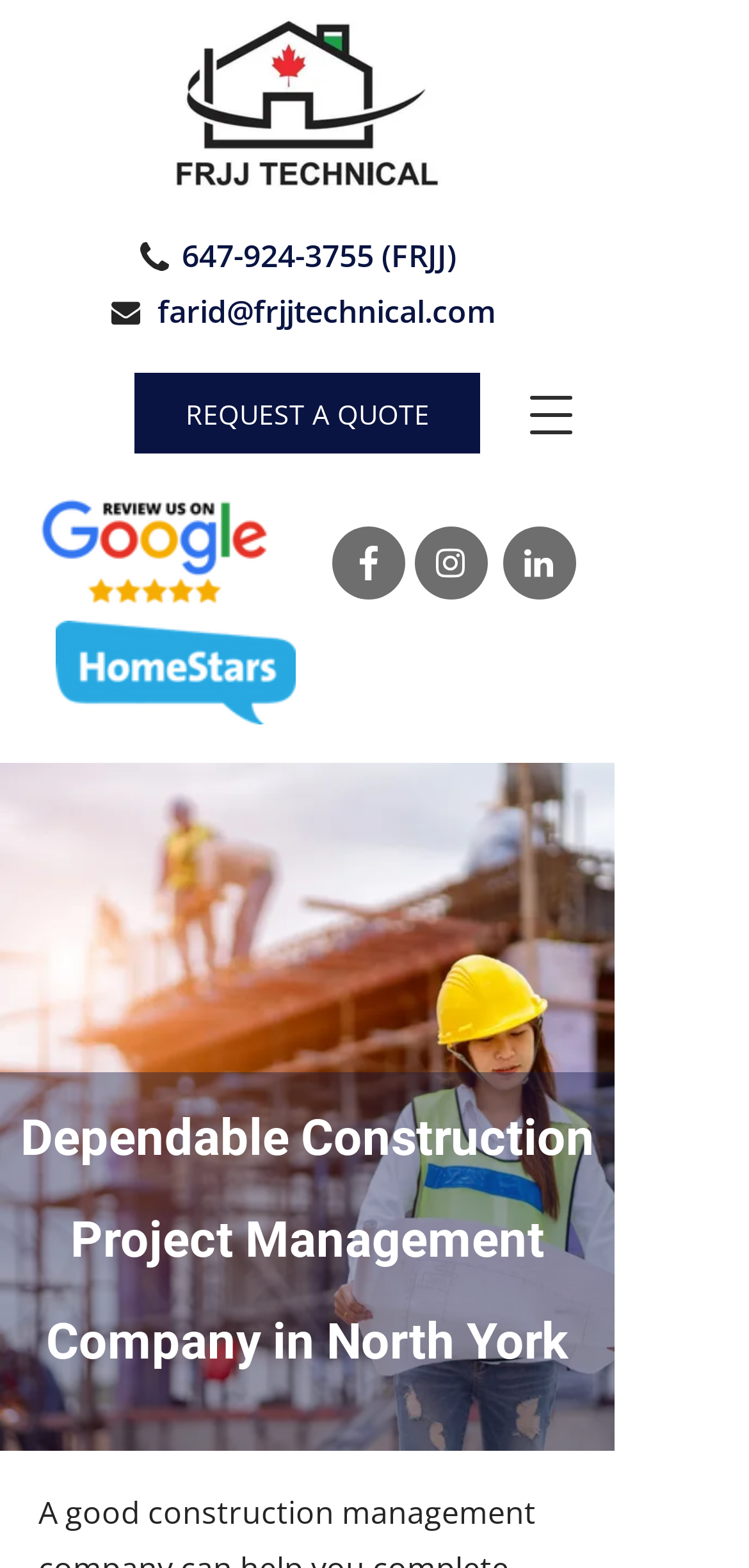Provide a brief response in the form of a single word or phrase:
What is the company name?

FRJJ Technical Inc